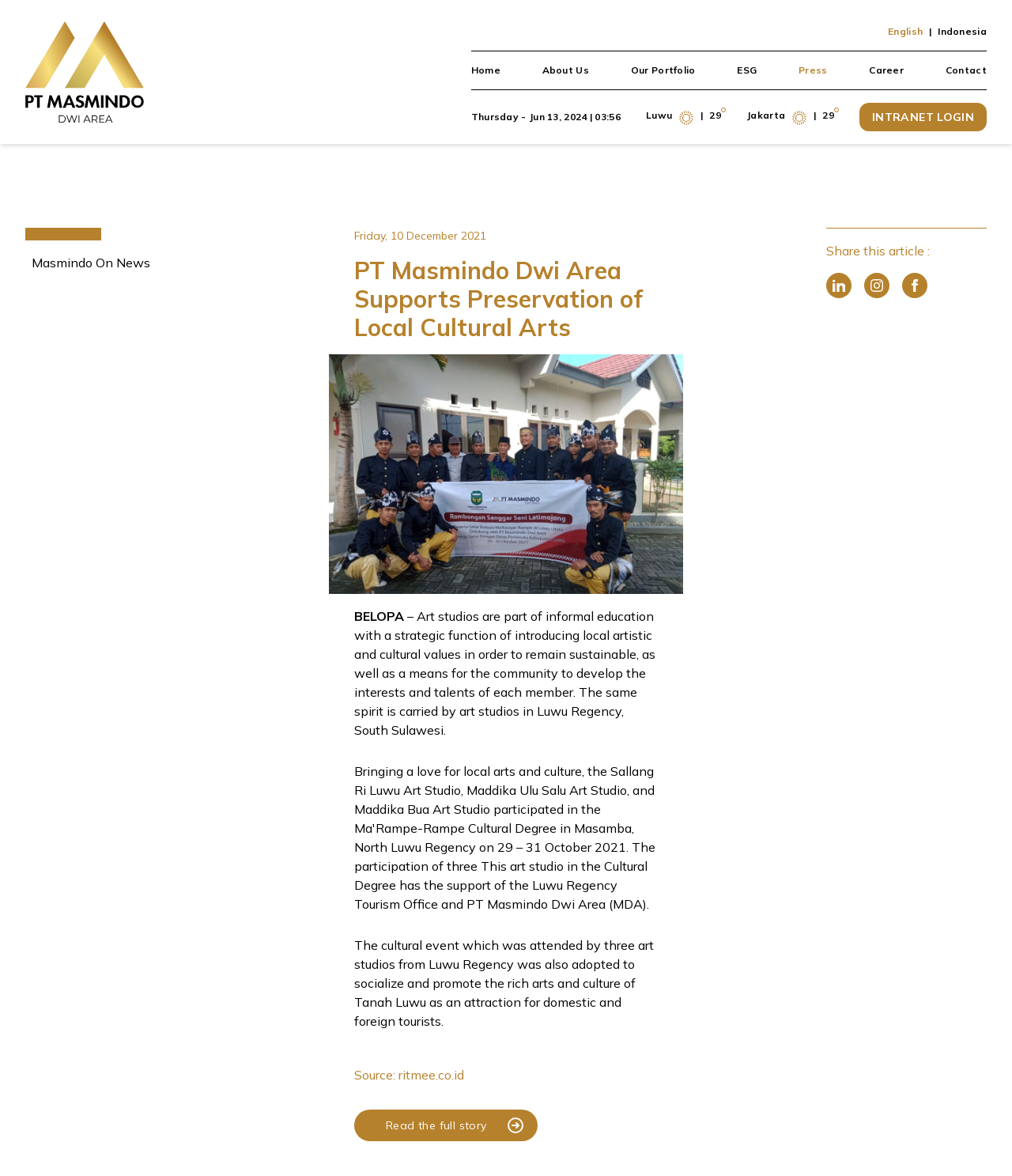Please identify the bounding box coordinates of the area that needs to be clicked to follow this instruction: "Share this article".

[0.817, 0.206, 0.914, 0.22]